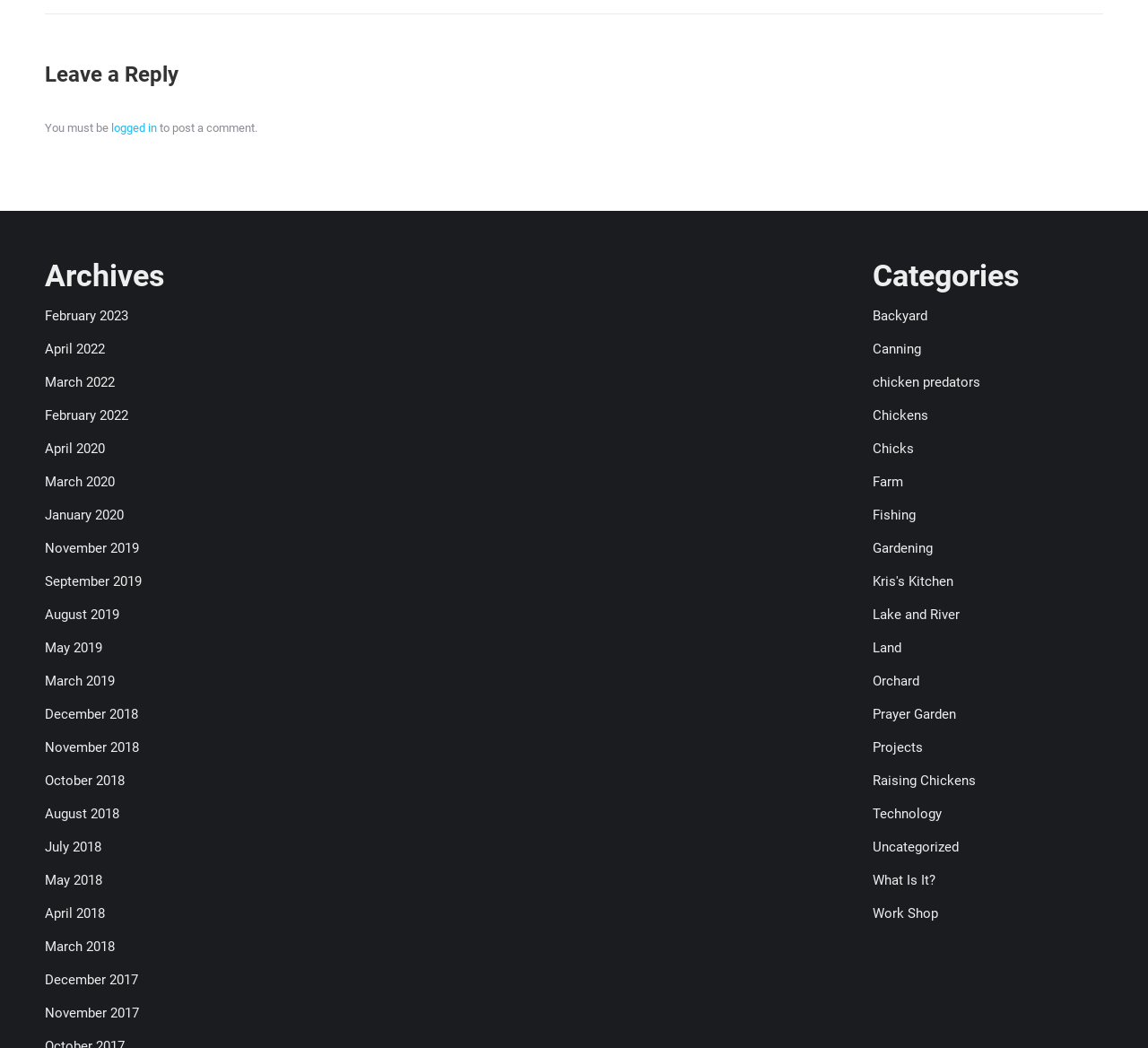Identify the bounding box coordinates of the specific part of the webpage to click to complete this instruction: "Browse categories under Backyard".

[0.76, 0.294, 0.807, 0.309]